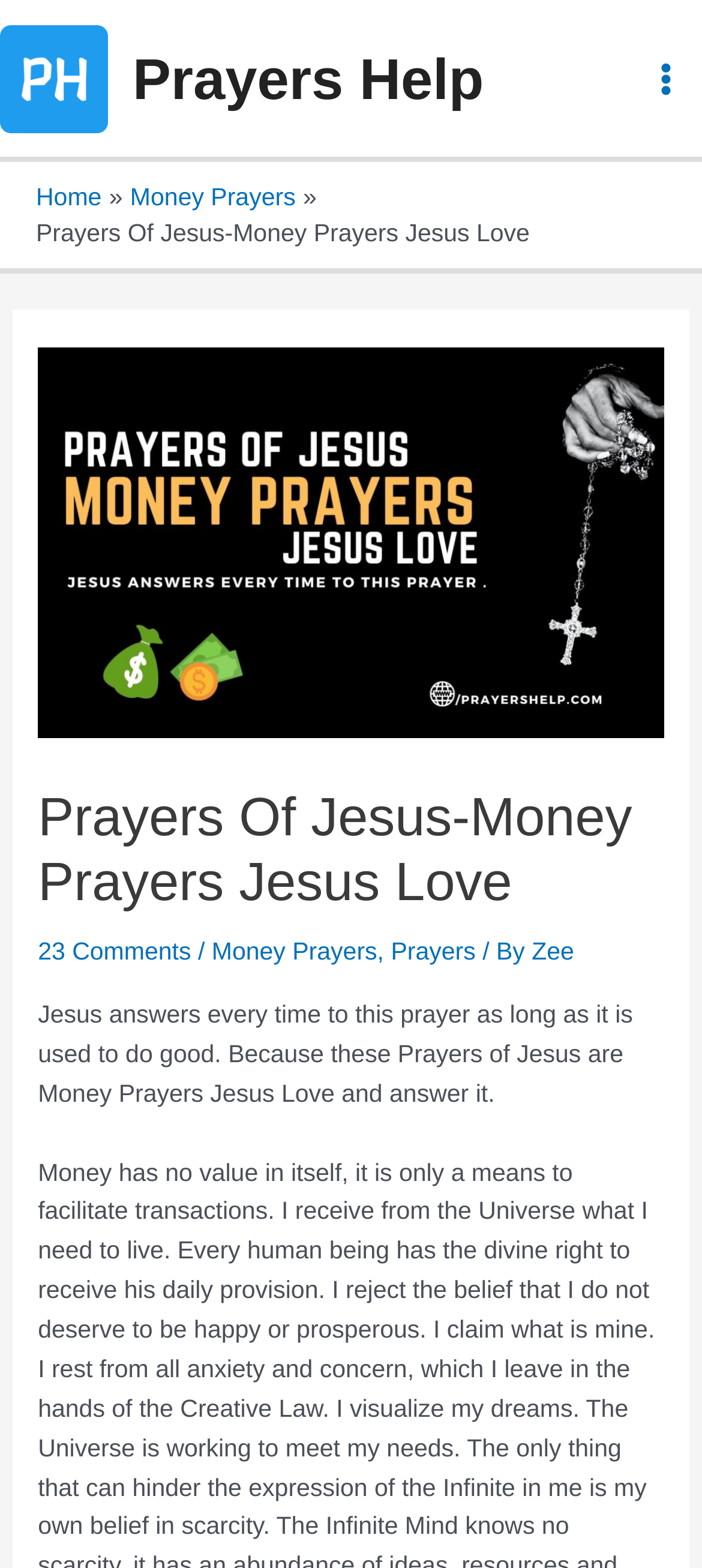Find the bounding box coordinates for the area that should be clicked to accomplish the instruction: "Read the '23 Comments'".

[0.054, 0.599, 0.272, 0.616]